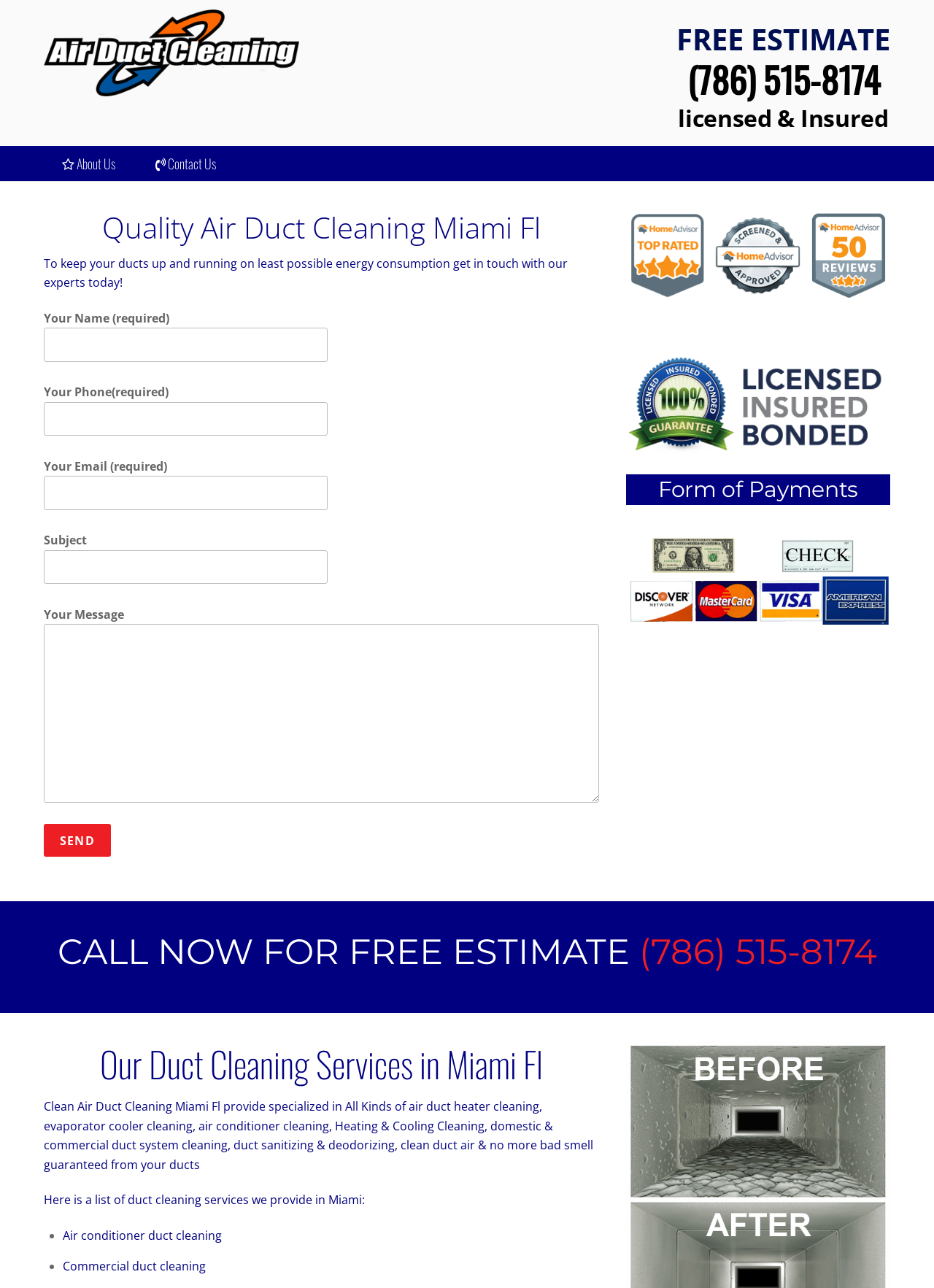What is the benefit of using the company's services?
Please use the image to provide a one-word or short phrase answer.

Clean air ducts